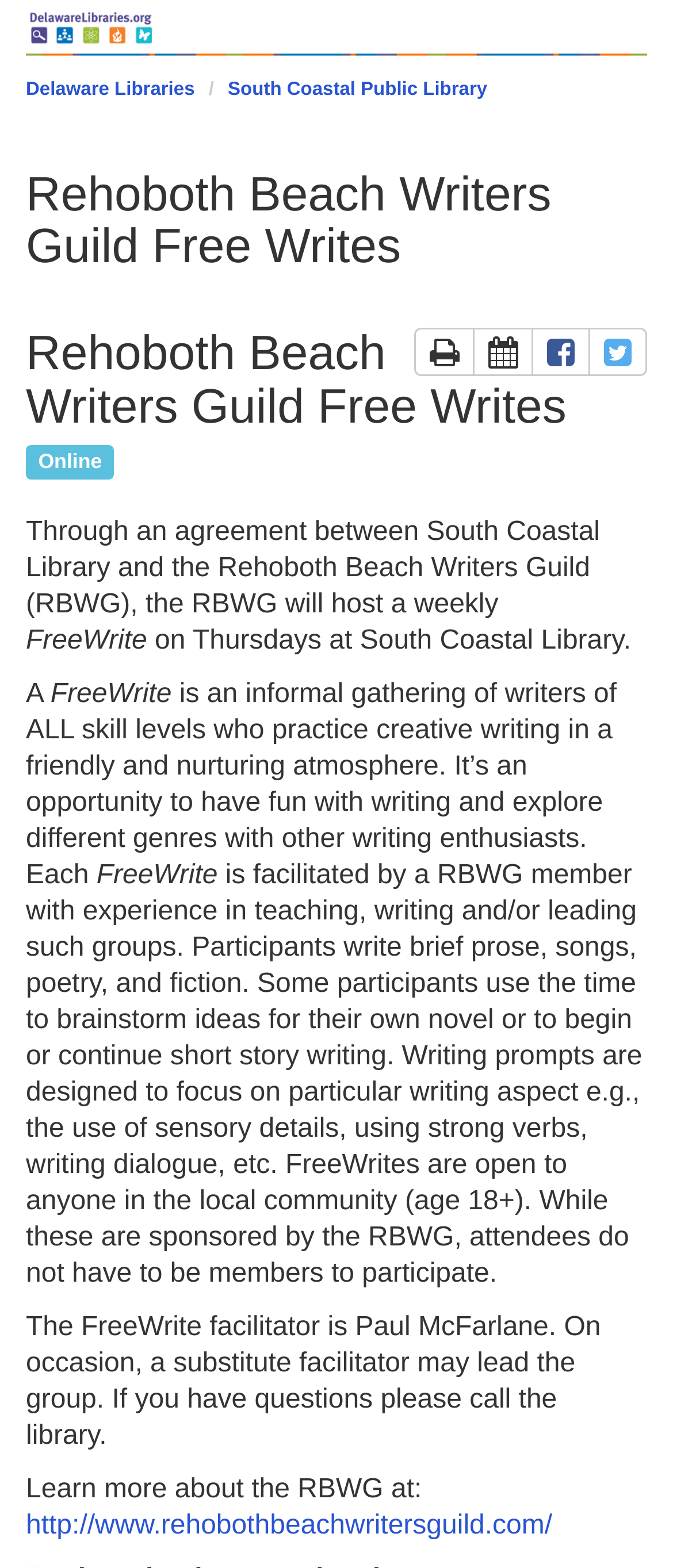Provide a single word or phrase answer to the question: 
What is the website of the Rehoboth Beach Writers Guild?

http://www.rehobothbeachwritersguild.com/